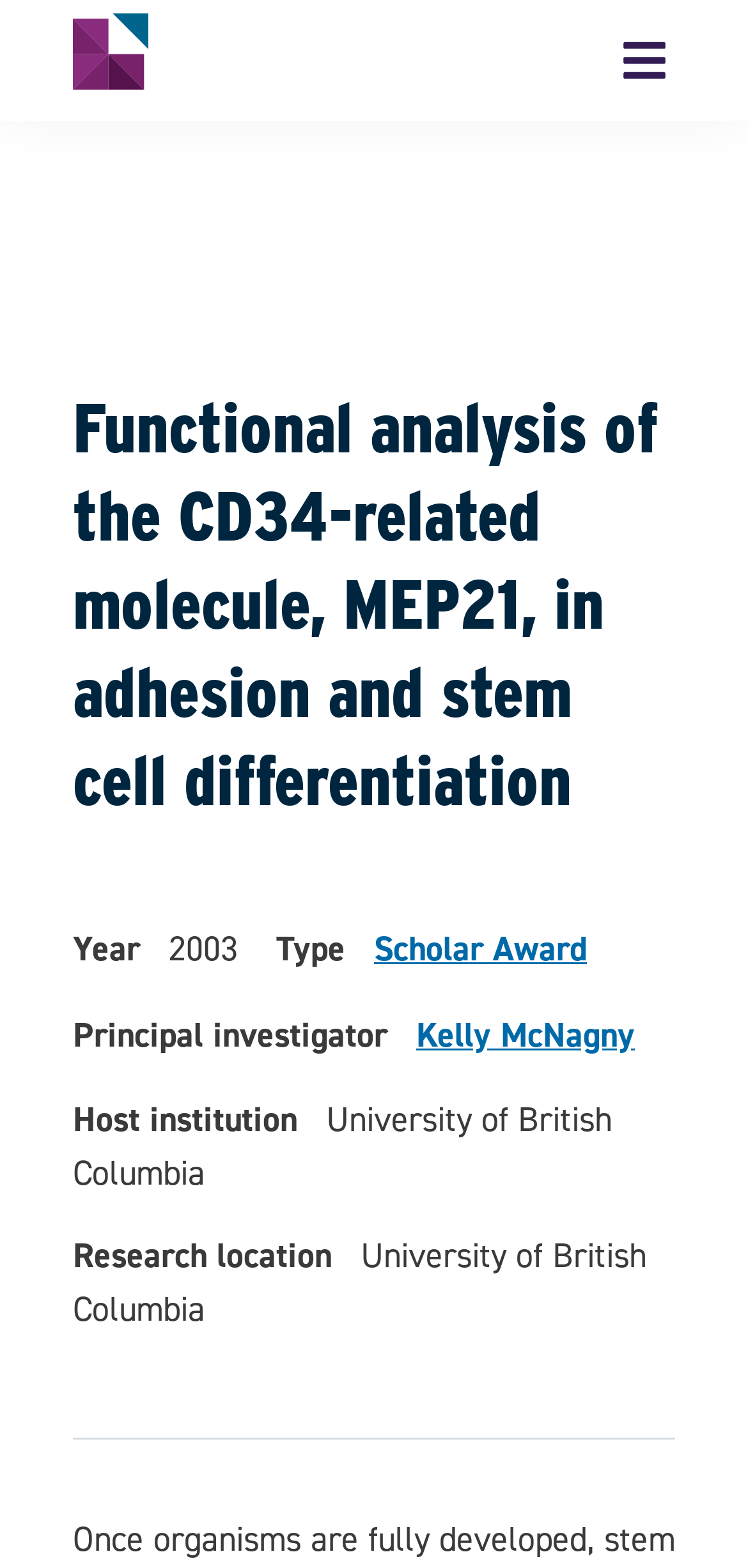What is the type of award?
Give a detailed response to the question by analyzing the screenshot.

I found the type of award by looking at the text 'Type' and its corresponding link 'Scholar Award' which is located below the main heading.